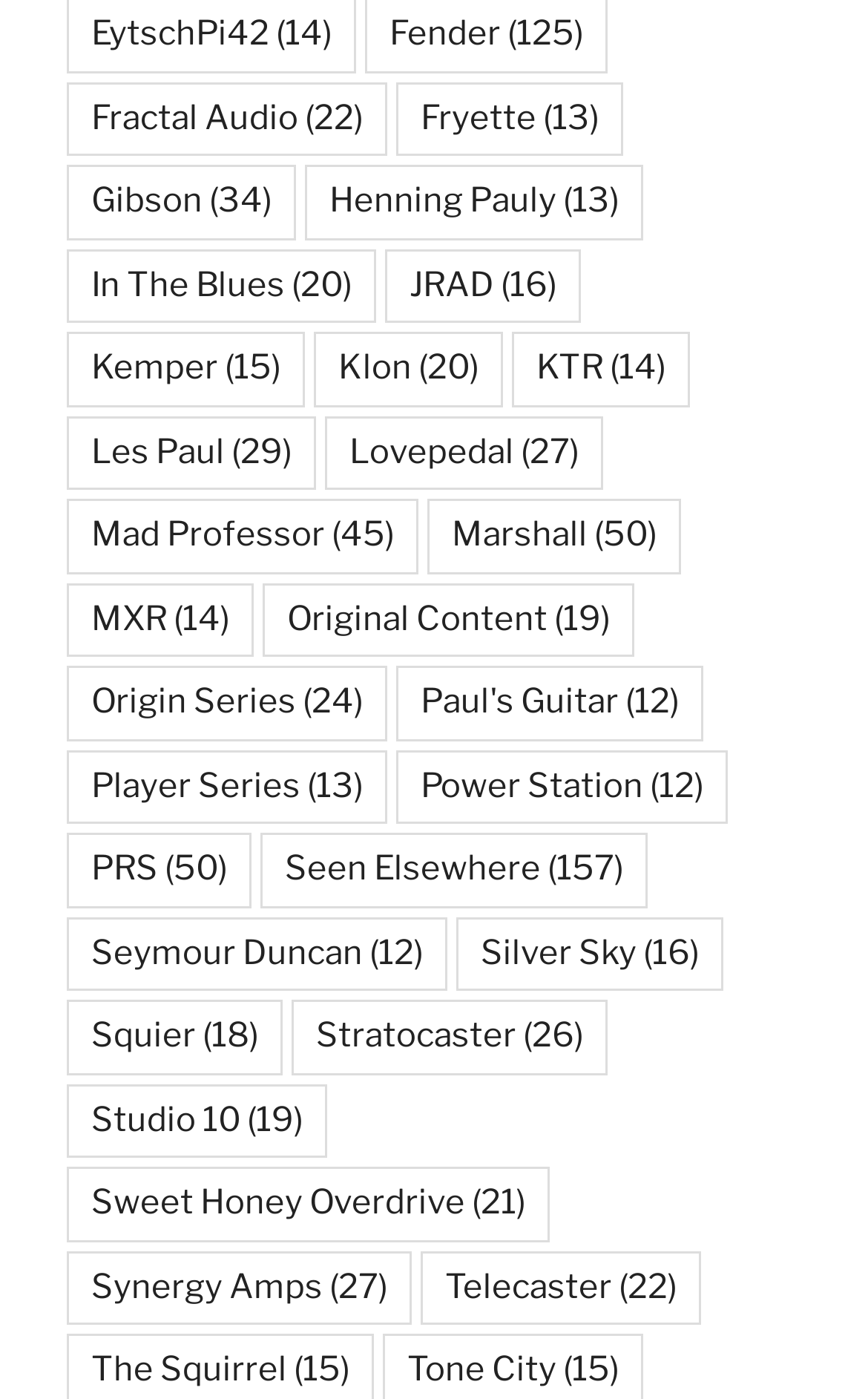Determine the bounding box coordinates of the element's region needed to click to follow the instruction: "View Gibson items". Provide these coordinates as four float numbers between 0 and 1, formatted as [left, top, right, bottom].

[0.077, 0.118, 0.341, 0.171]